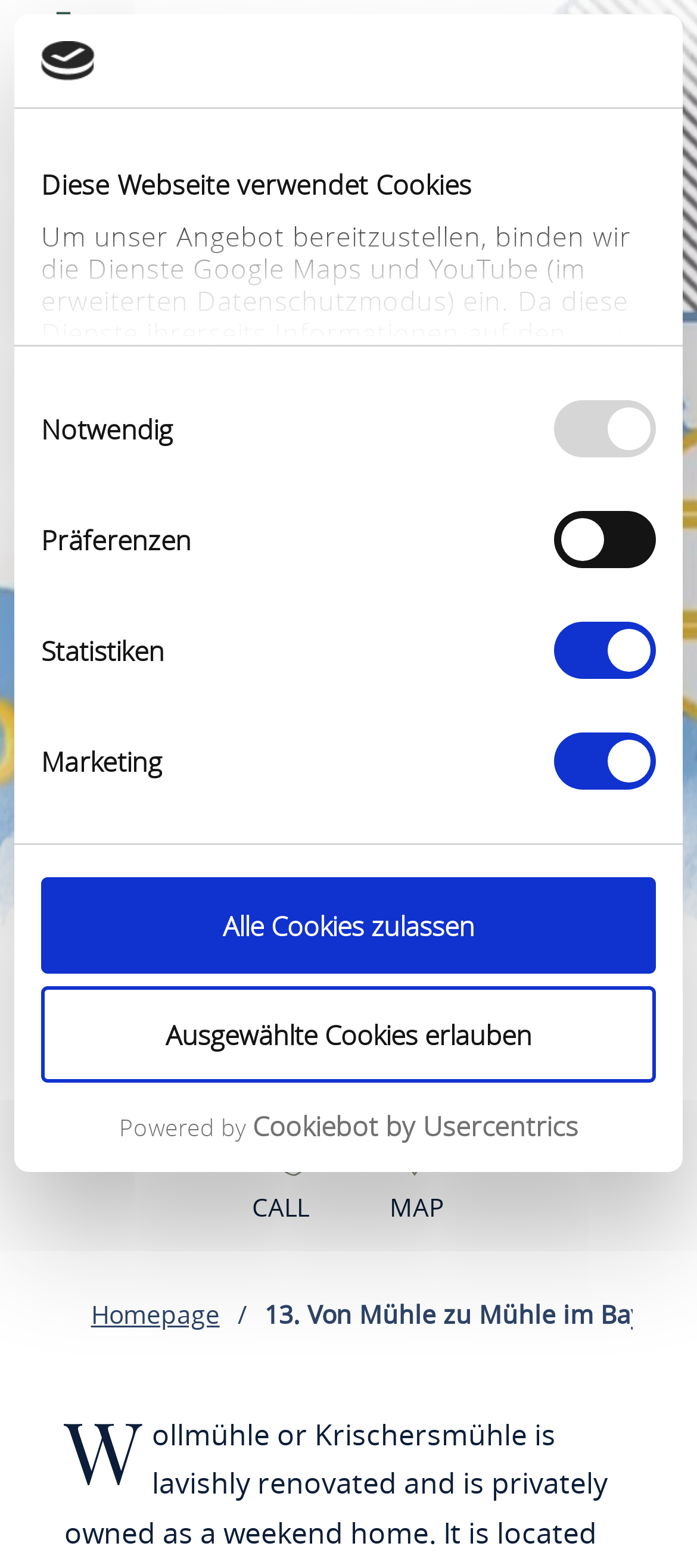What is the type of the 'Notwendig' checkbox?
Please provide a single word or phrase based on the screenshot.

disabled